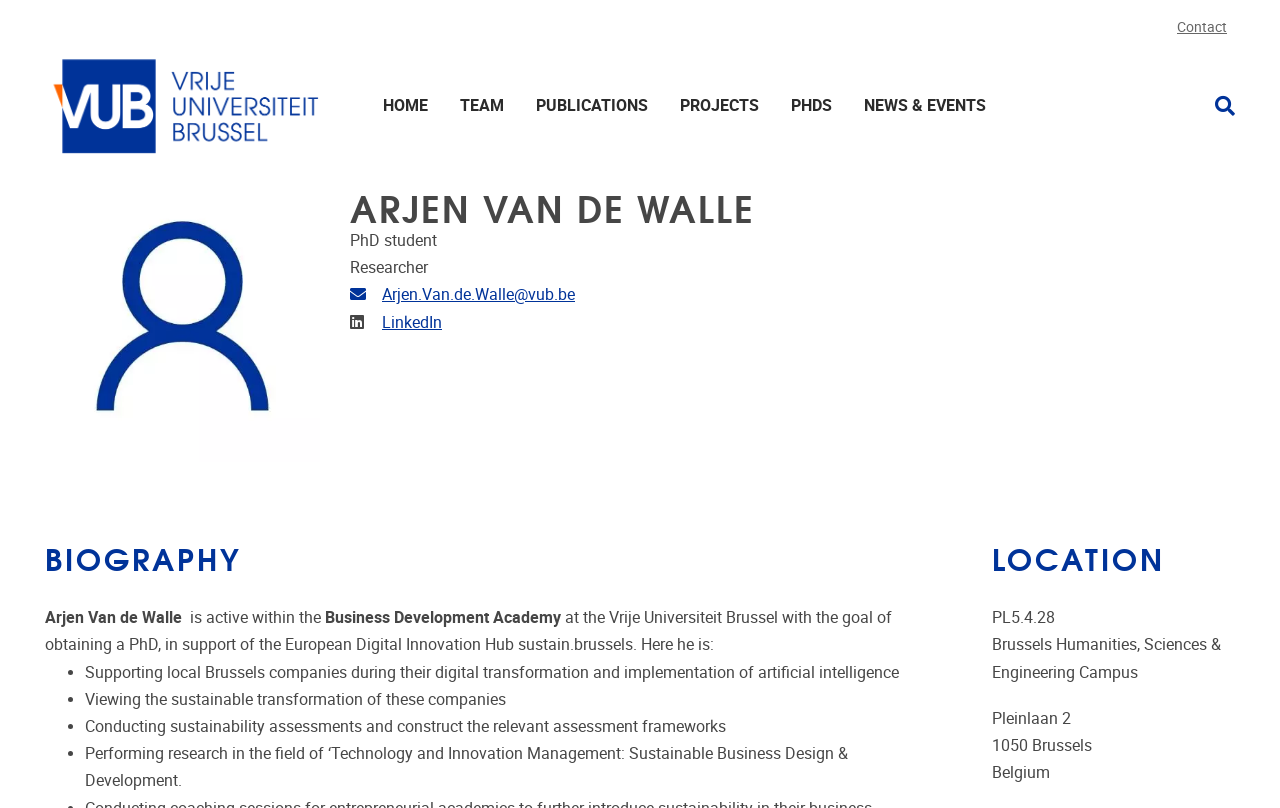What is Arjen Van de Walle's occupation?
Please provide an in-depth and detailed response to the question.

Based on the webpage, Arjen Van de Walle's occupation is mentioned as 'PhD student' and 'Researcher' in the section below his name.